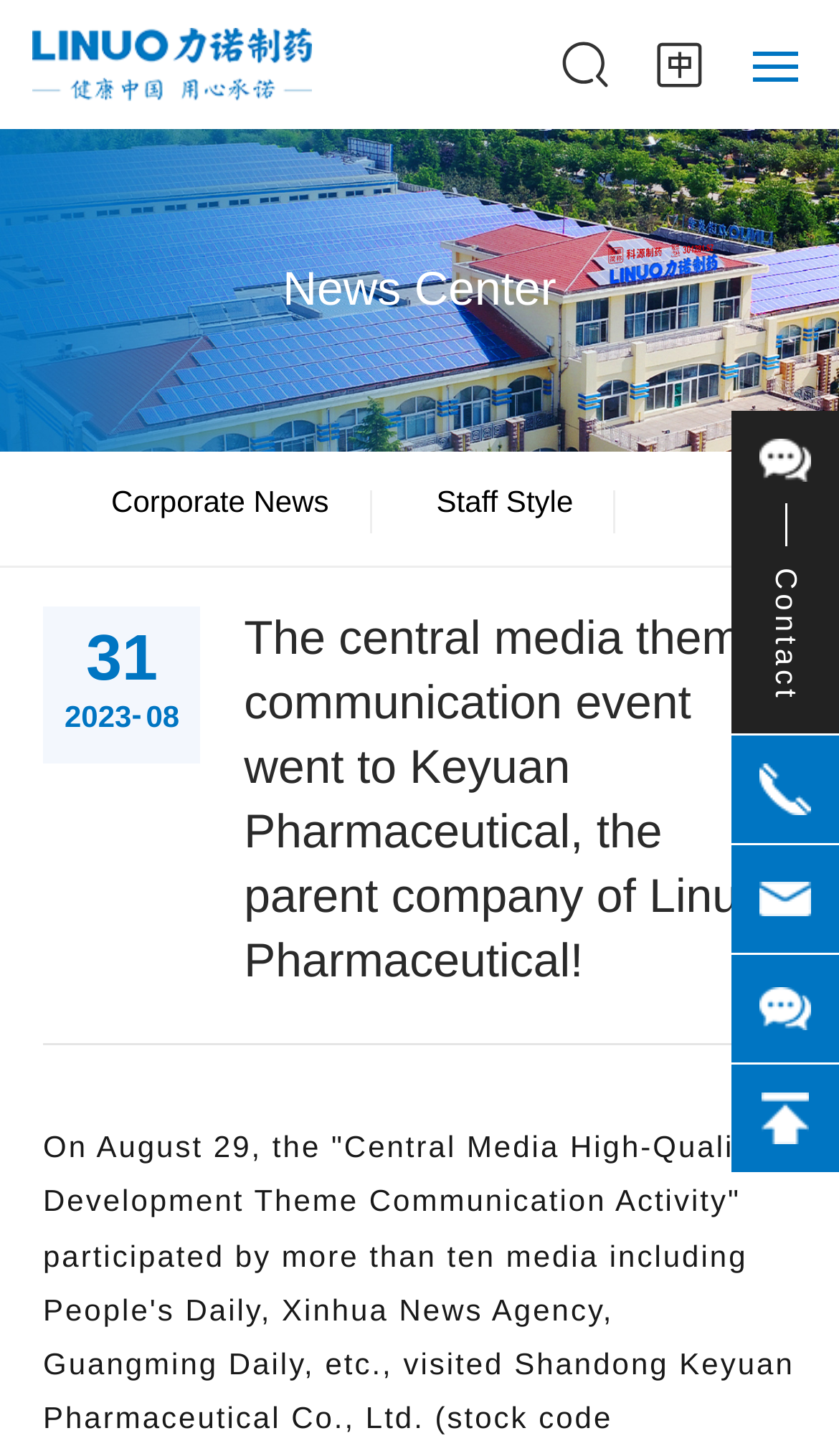Determine the bounding box coordinates of the clickable region to execute the instruction: "Read the Corporate News". The coordinates should be four float numbers between 0 and 1, denoted as [left, top, right, bottom].

[0.081, 0.31, 0.443, 0.378]